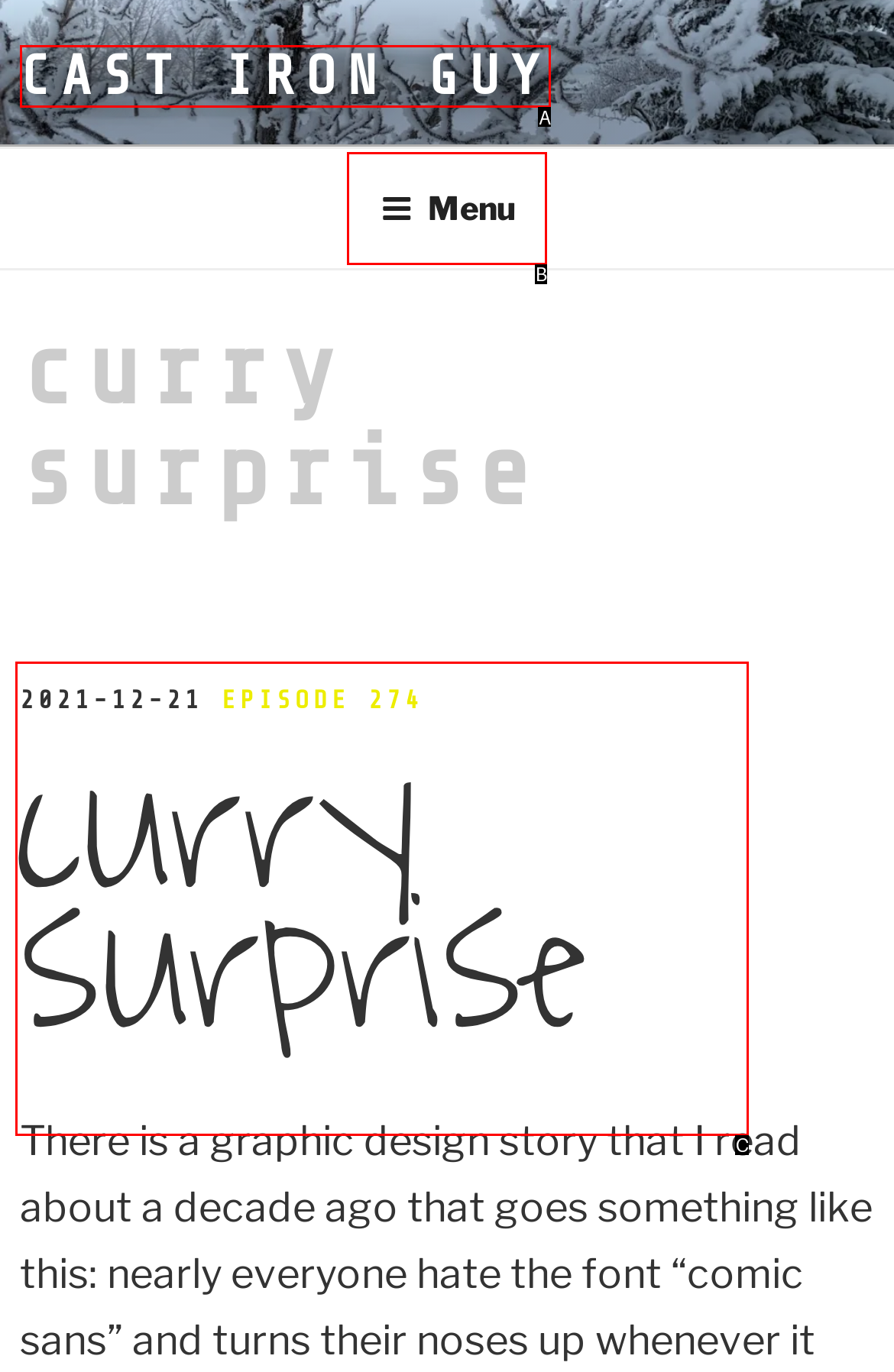Pick the option that corresponds to: Curry Surprise
Provide the letter of the correct choice.

C